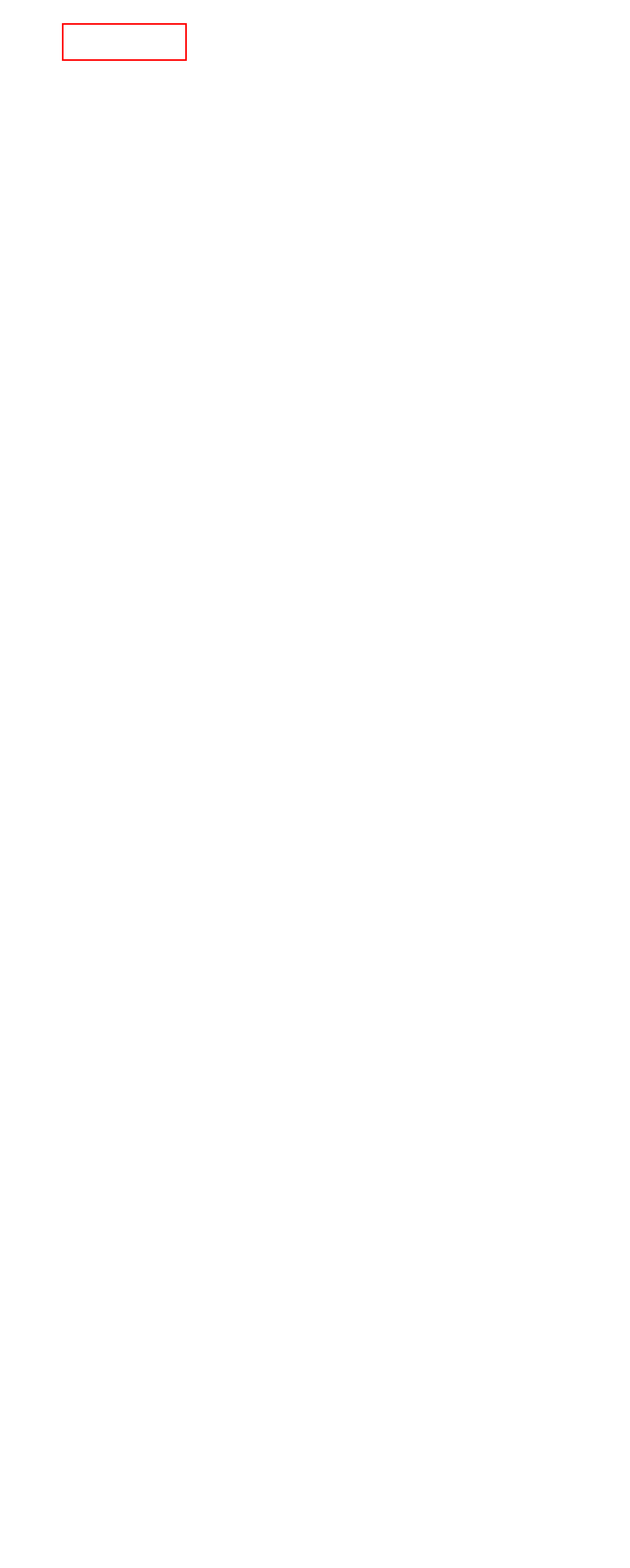You have a screenshot showing a webpage with a red bounding box highlighting an element. Choose the webpage description that best fits the new webpage after clicking the highlighted element. The descriptions are:
A. Deneaks.com - Tech is the way to improvise things.
B. Magiarr.com - Good things come with the tech.
C. Drillid.com - Simplifying tech for you.
D. Boswism.com - Inspiring and Innovating our way.
E. Bureatag.com - Innovating through the hurdles.
F. Issadea.com - Future filled with tech.
G. Sluxagence.com - We make things better.
H. aftitinede-team - Diamond is Forever & Everywhere

H